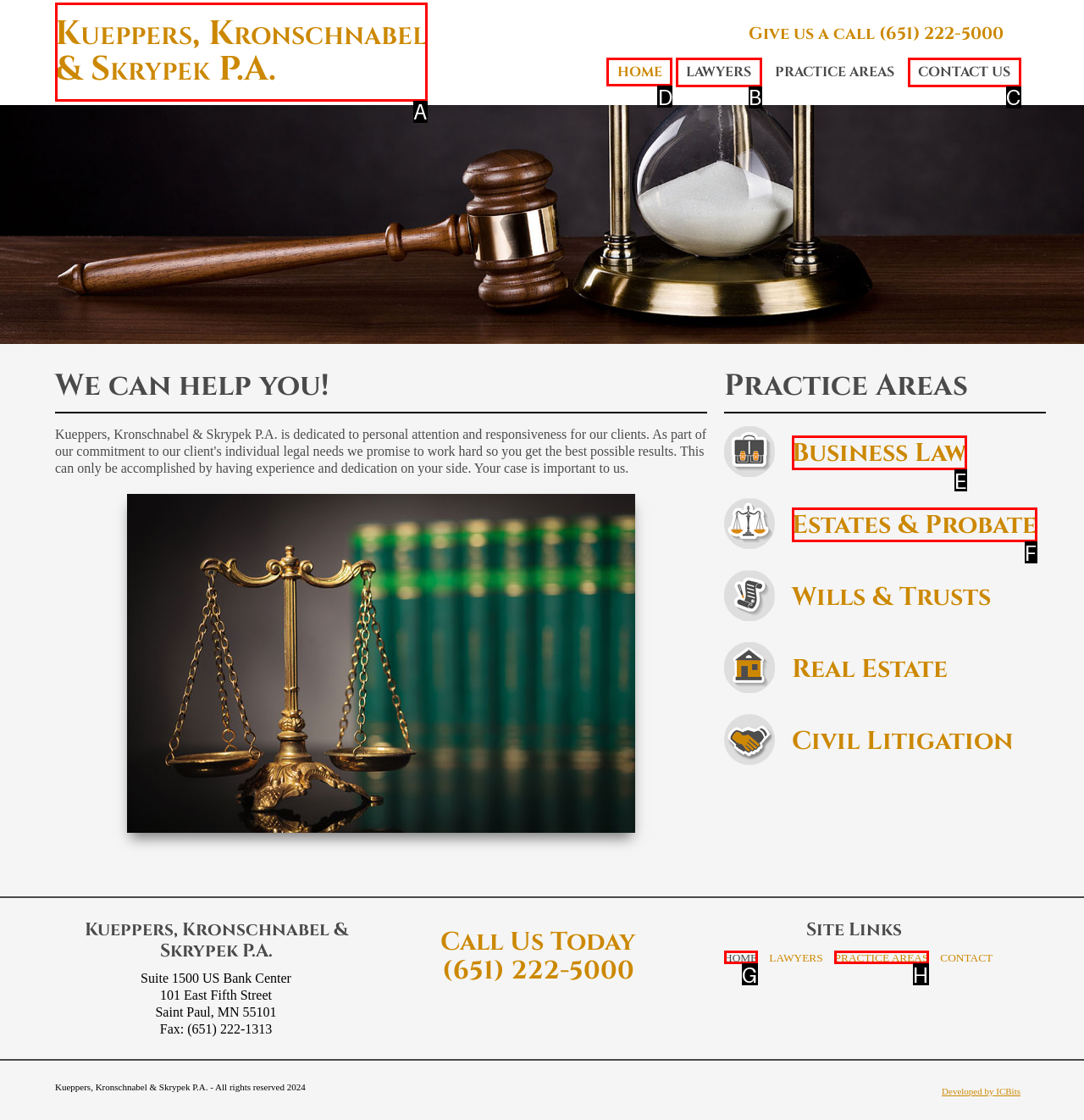Identify the letter of the UI element needed to carry out the task: Click the 'HOME' link
Reply with the letter of the chosen option.

D